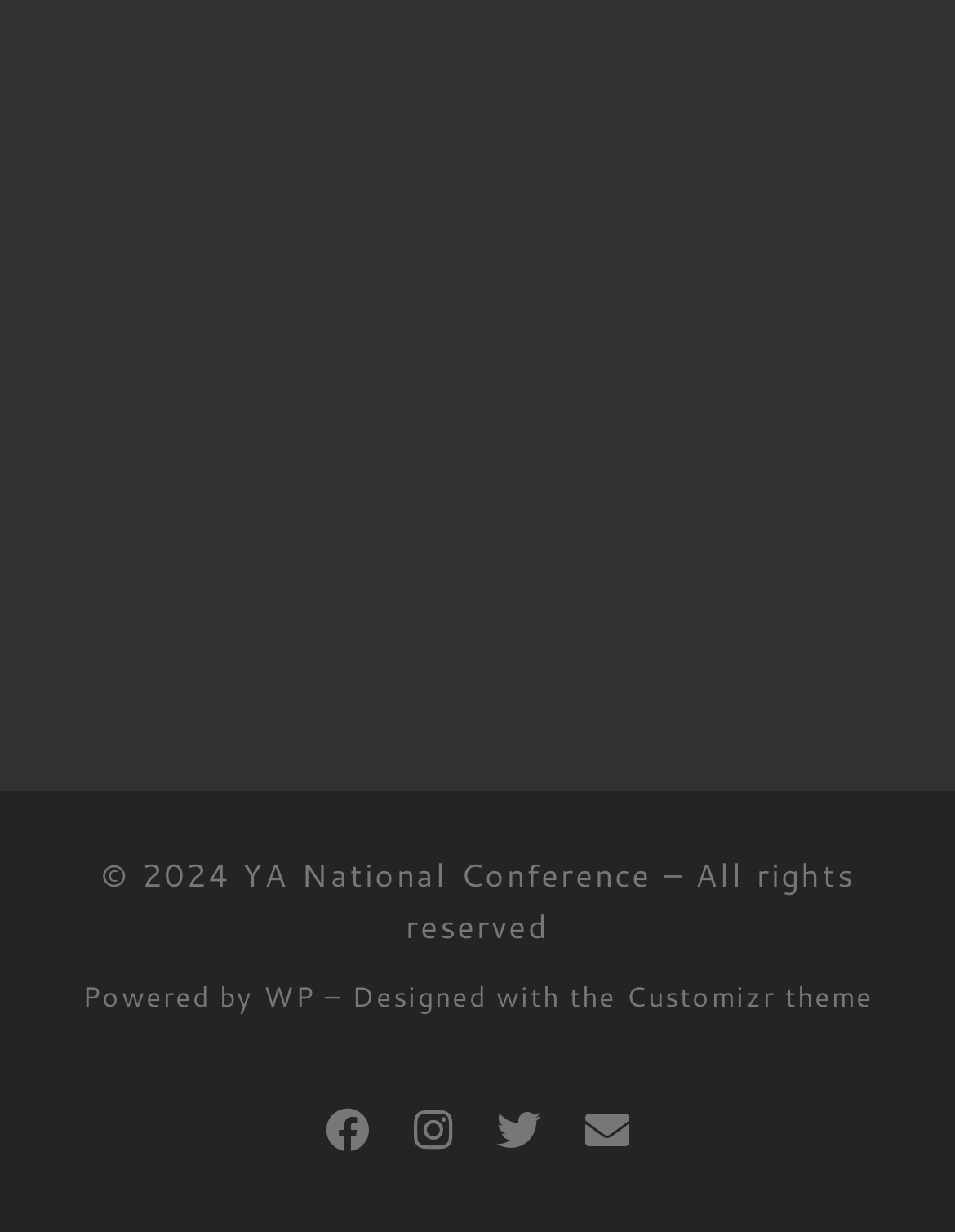How many social media platforms are mentioned?
Using the visual information, answer the question in a single word or phrase.

3